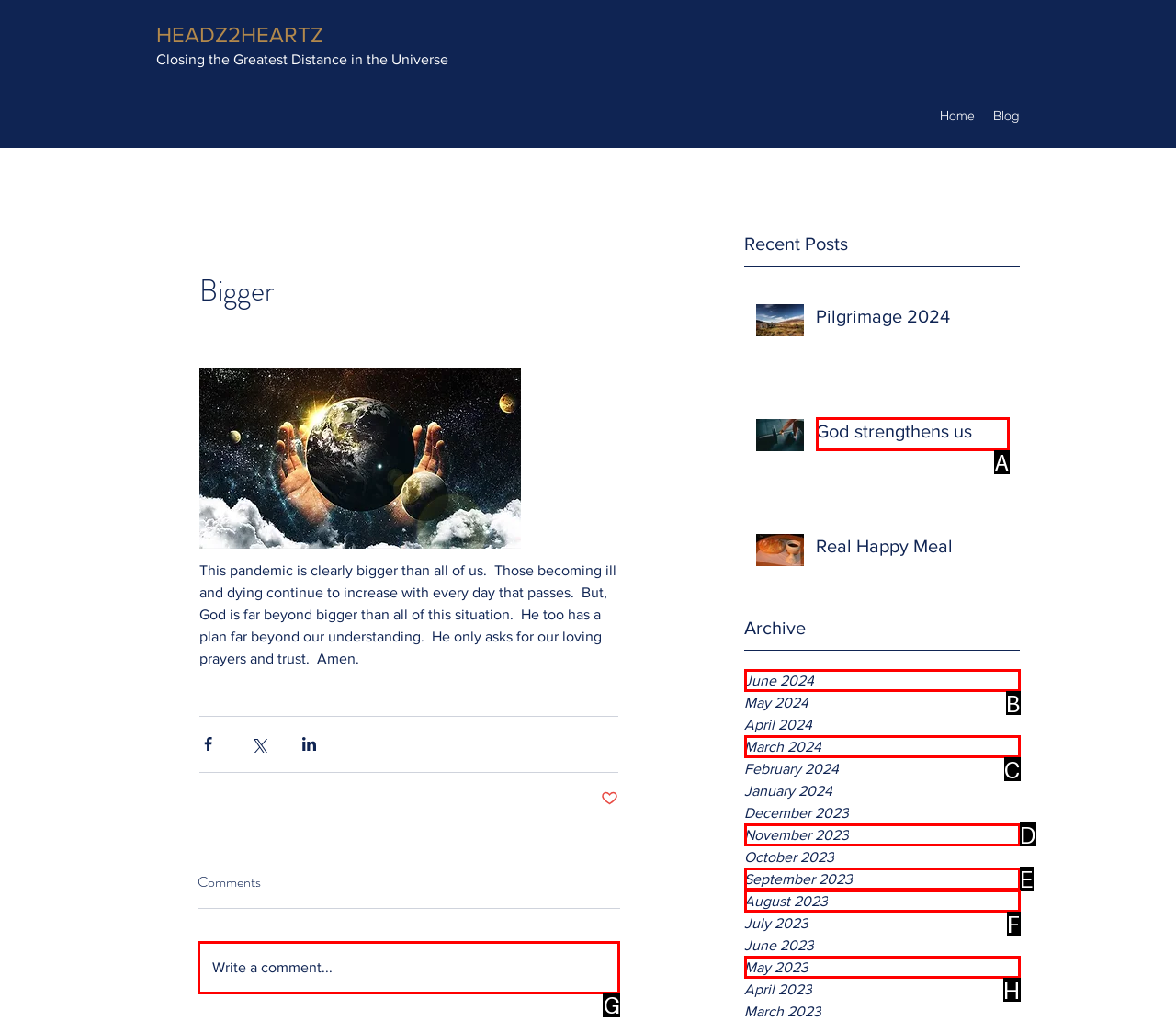Tell me which one HTML element I should click to complete the following instruction: Write a comment
Answer with the option's letter from the given choices directly.

G